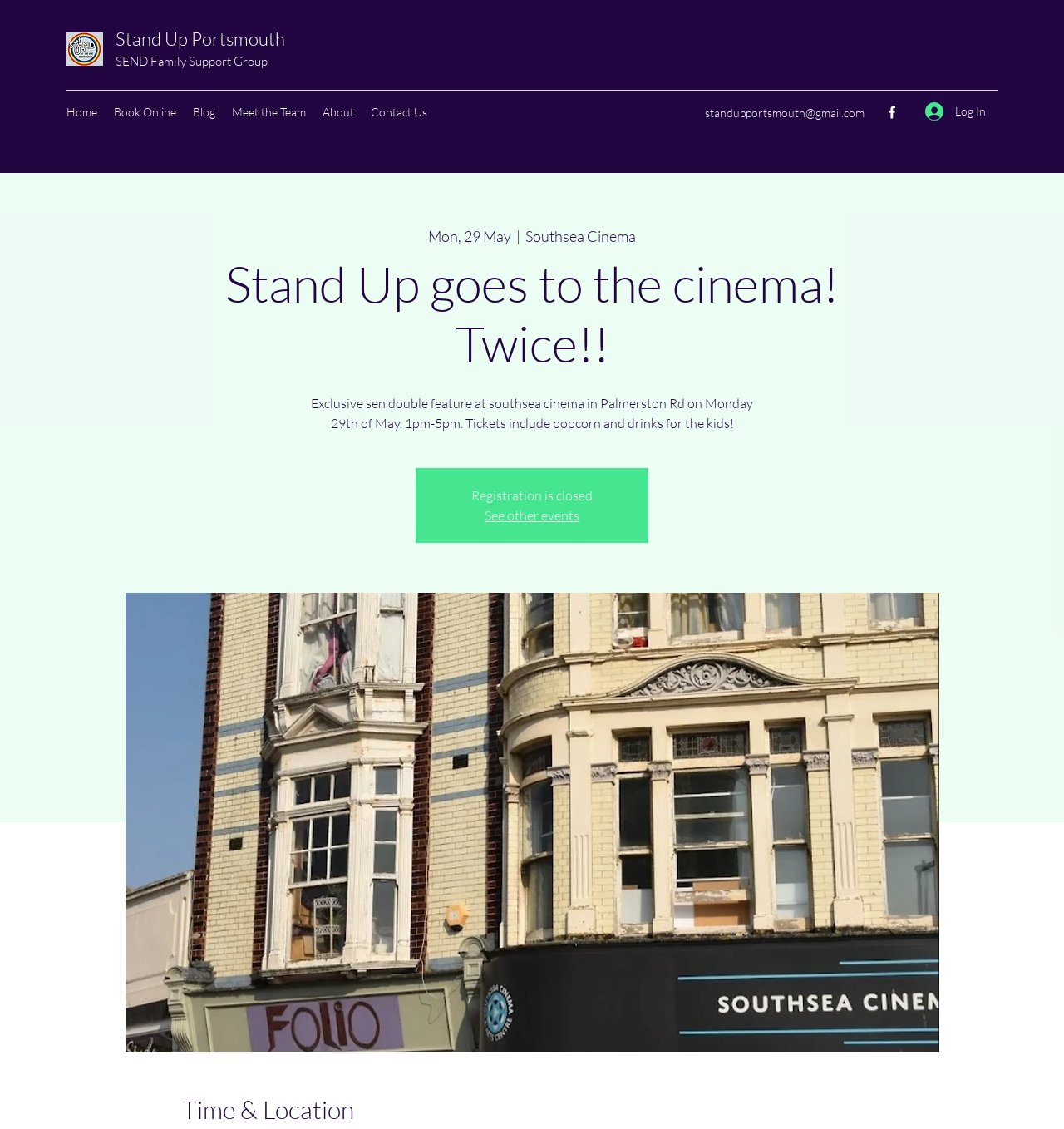What time does the event start?
Look at the image and answer the question with a single word or phrase.

1pm